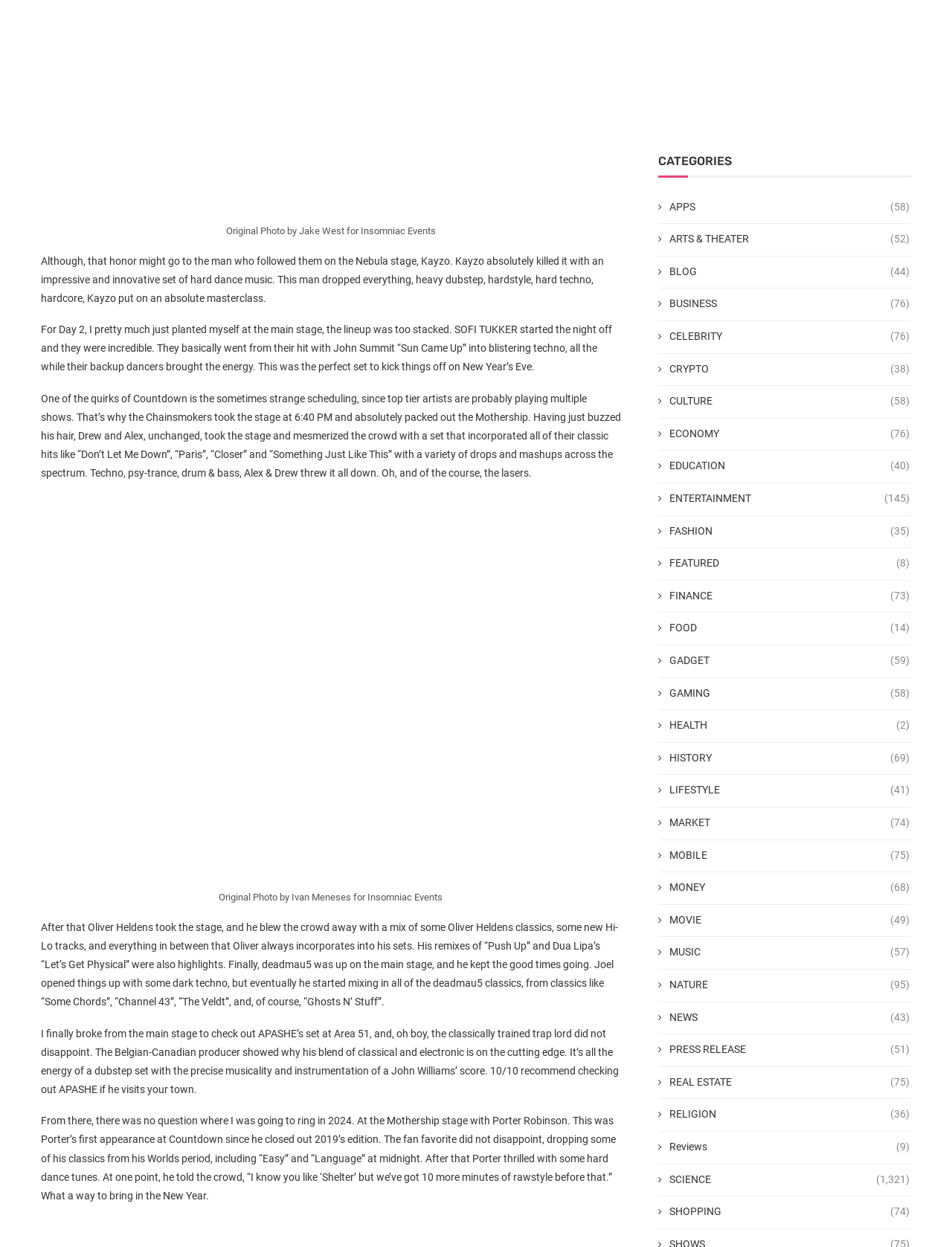Locate the bounding box coordinates of the element that should be clicked to fulfill the instruction: "Check out the 'SCIENCE' section".

[0.691, 0.94, 0.955, 0.952]